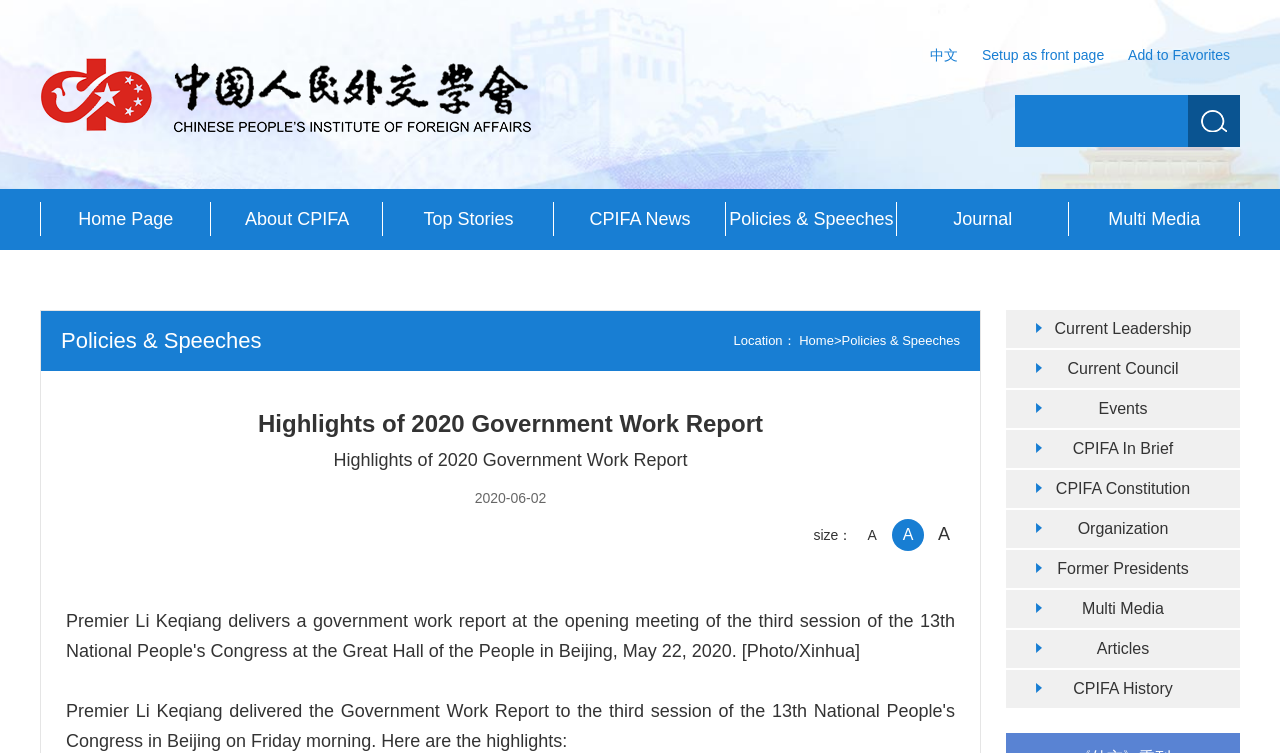Find the bounding box coordinates for the UI element that matches this description: "Organization".

[0.786, 0.677, 0.969, 0.728]